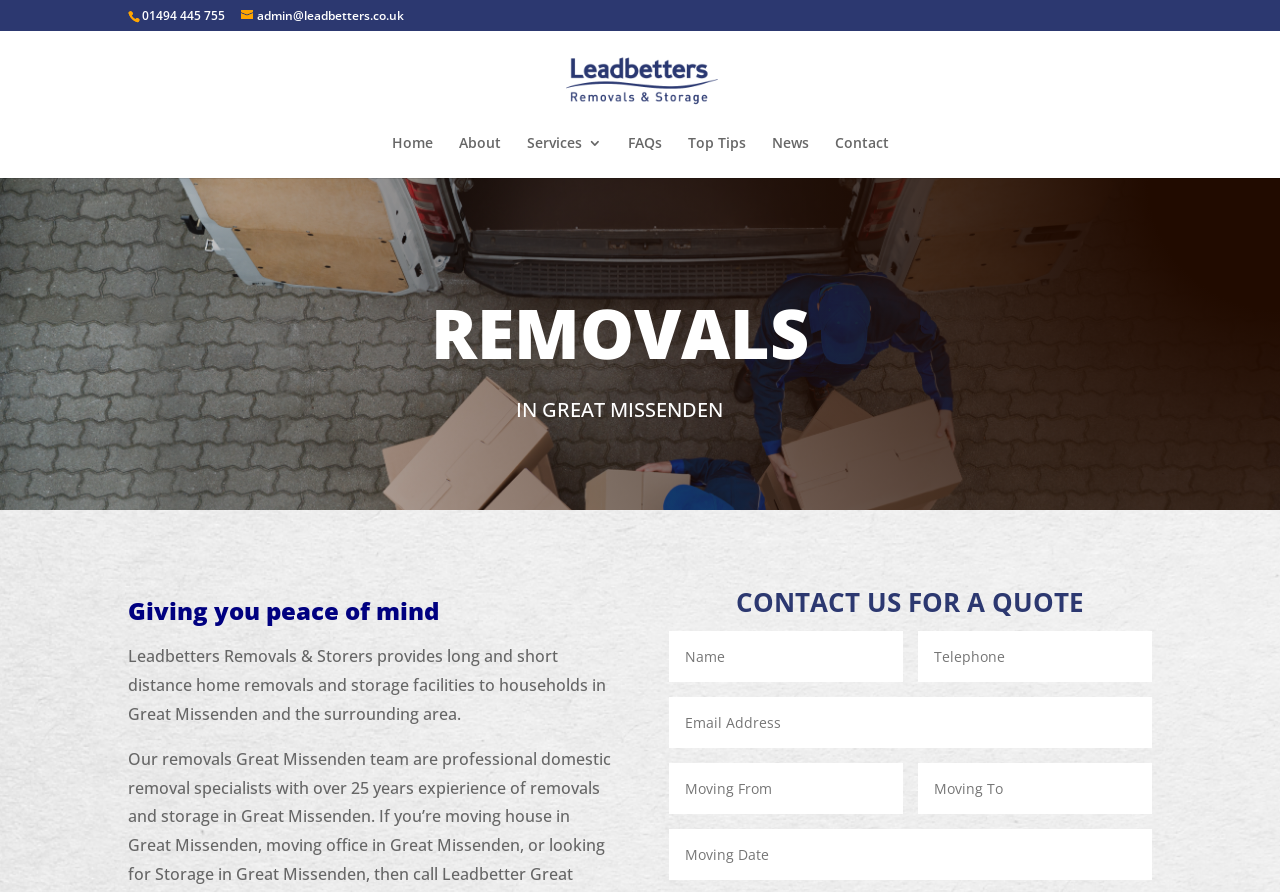What is the phone number of Leadbetters?
Please give a detailed and elaborate answer to the question.

The phone number of Leadbetters can be found at the top of the webpage, which is 01494 445 755.